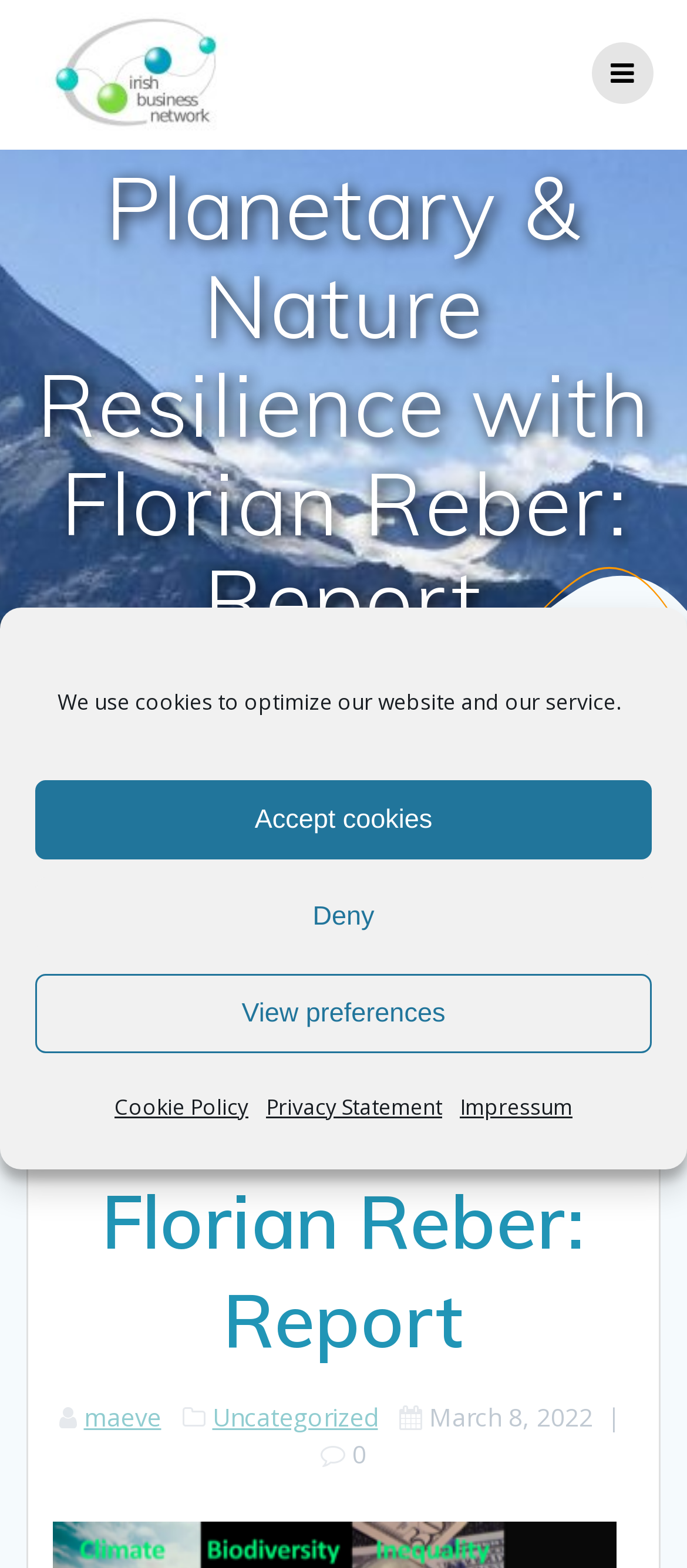Based on the element description "Cookie Policy", predict the bounding box coordinates of the UI element.

[0.167, 0.694, 0.362, 0.718]